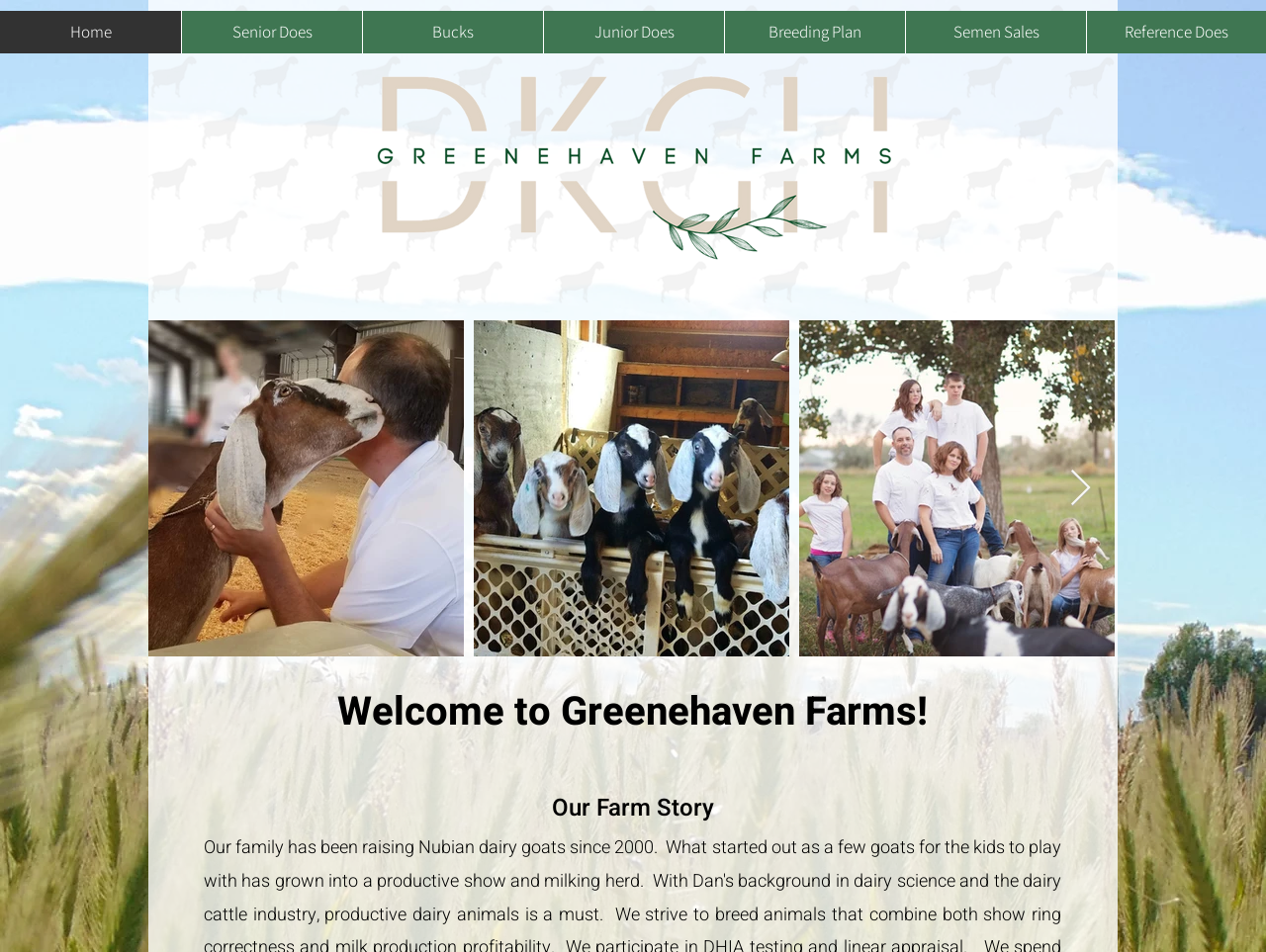What is the text of the first static text element?
From the image, respond using a single word or phrase.

Welcome to Greenehaven Farms!